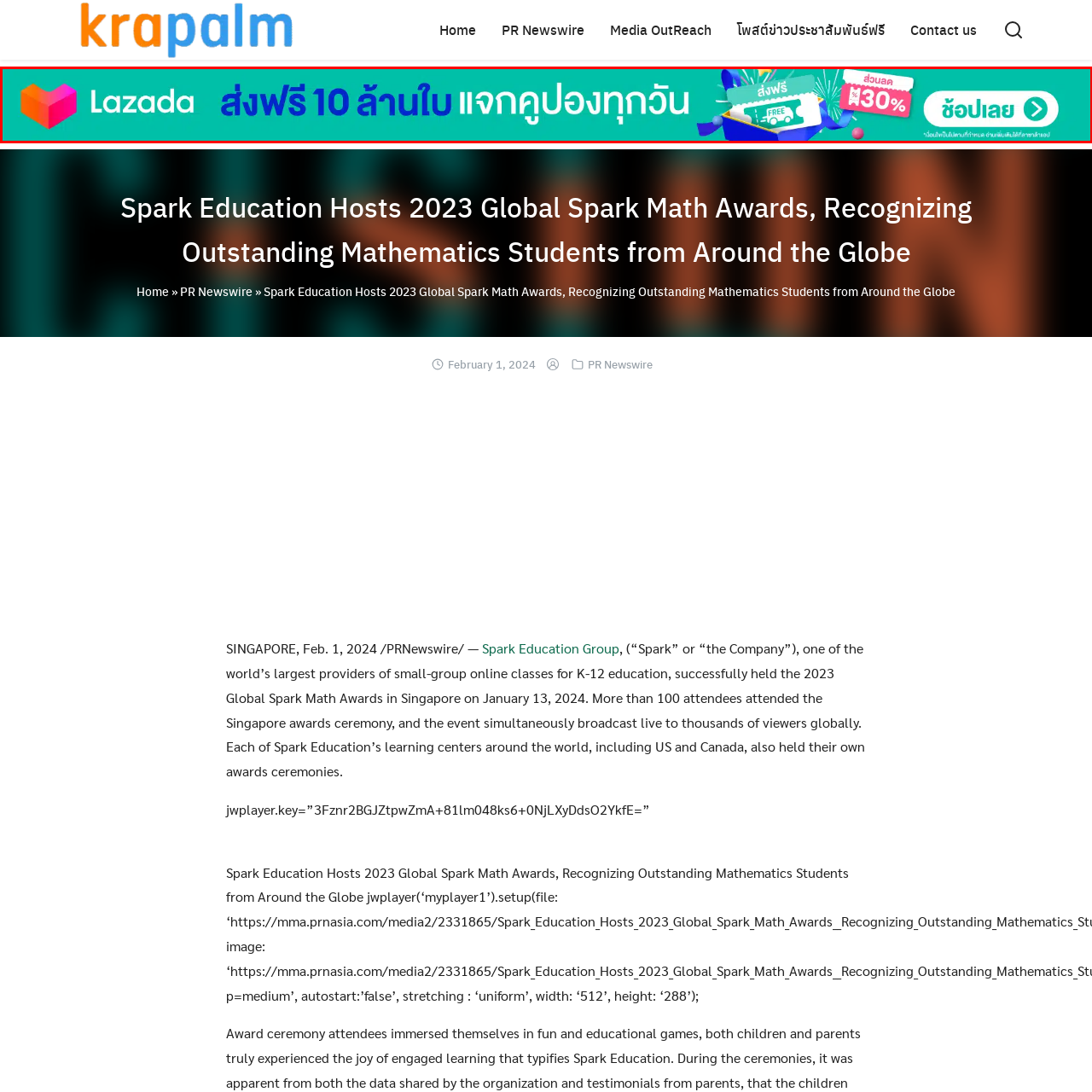Direct your attention to the zone enclosed by the orange box, What is the minimum purchase amount for free shipping? 
Give your response in a single word or phrase.

10 million baht